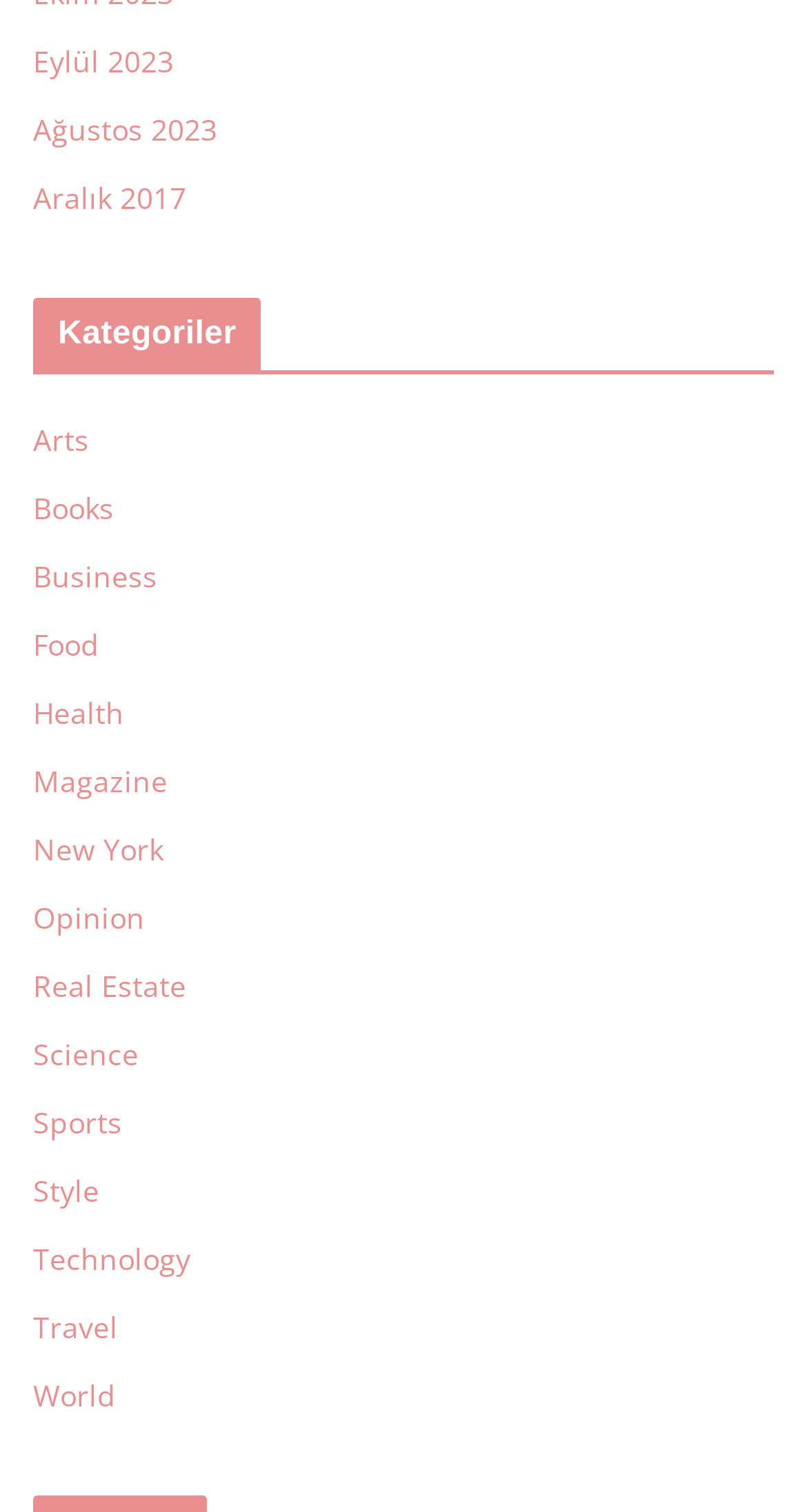Identify the bounding box coordinates for the region to click in order to carry out this instruction: "view Arts category". Provide the coordinates using four float numbers between 0 and 1, formatted as [left, top, right, bottom].

[0.041, 0.278, 0.11, 0.304]